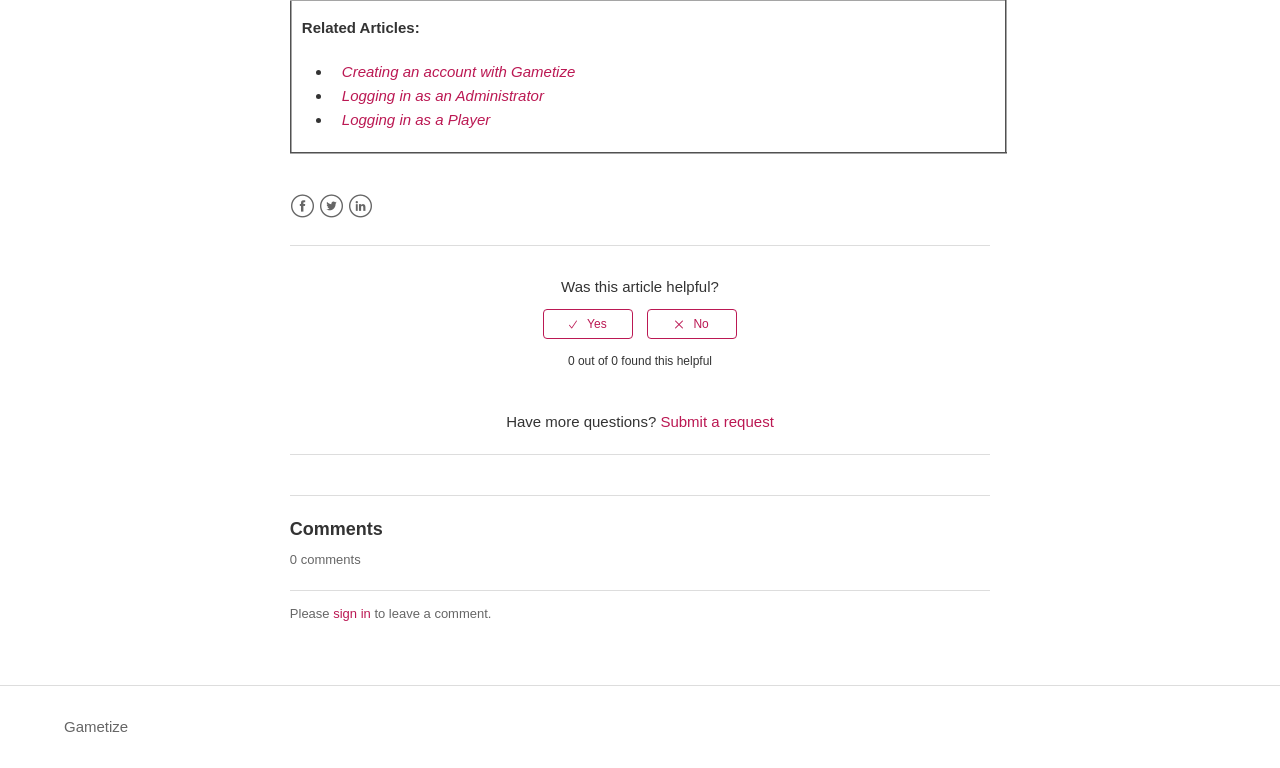Please identify the bounding box coordinates of the region to click in order to complete the task: "Log in as an Administrator". The coordinates must be four float numbers between 0 and 1, specified as [left, top, right, bottom].

[0.267, 0.113, 0.425, 0.135]